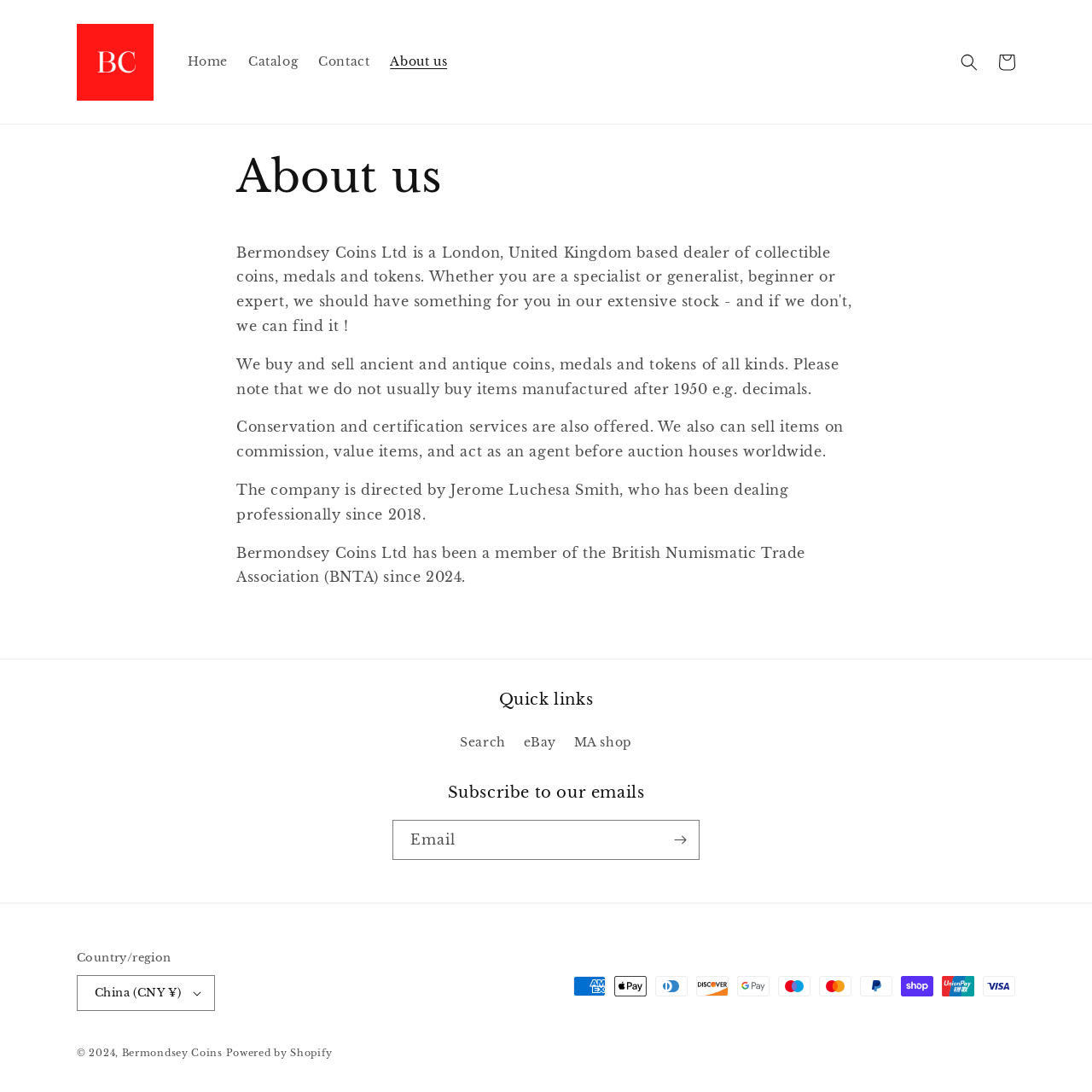Find the bounding box coordinates of the area that needs to be clicked in order to achieve the following instruction: "Search for something". The coordinates should be specified as four float numbers between 0 and 1, i.e., [left, top, right, bottom].

[0.87, 0.039, 0.905, 0.074]